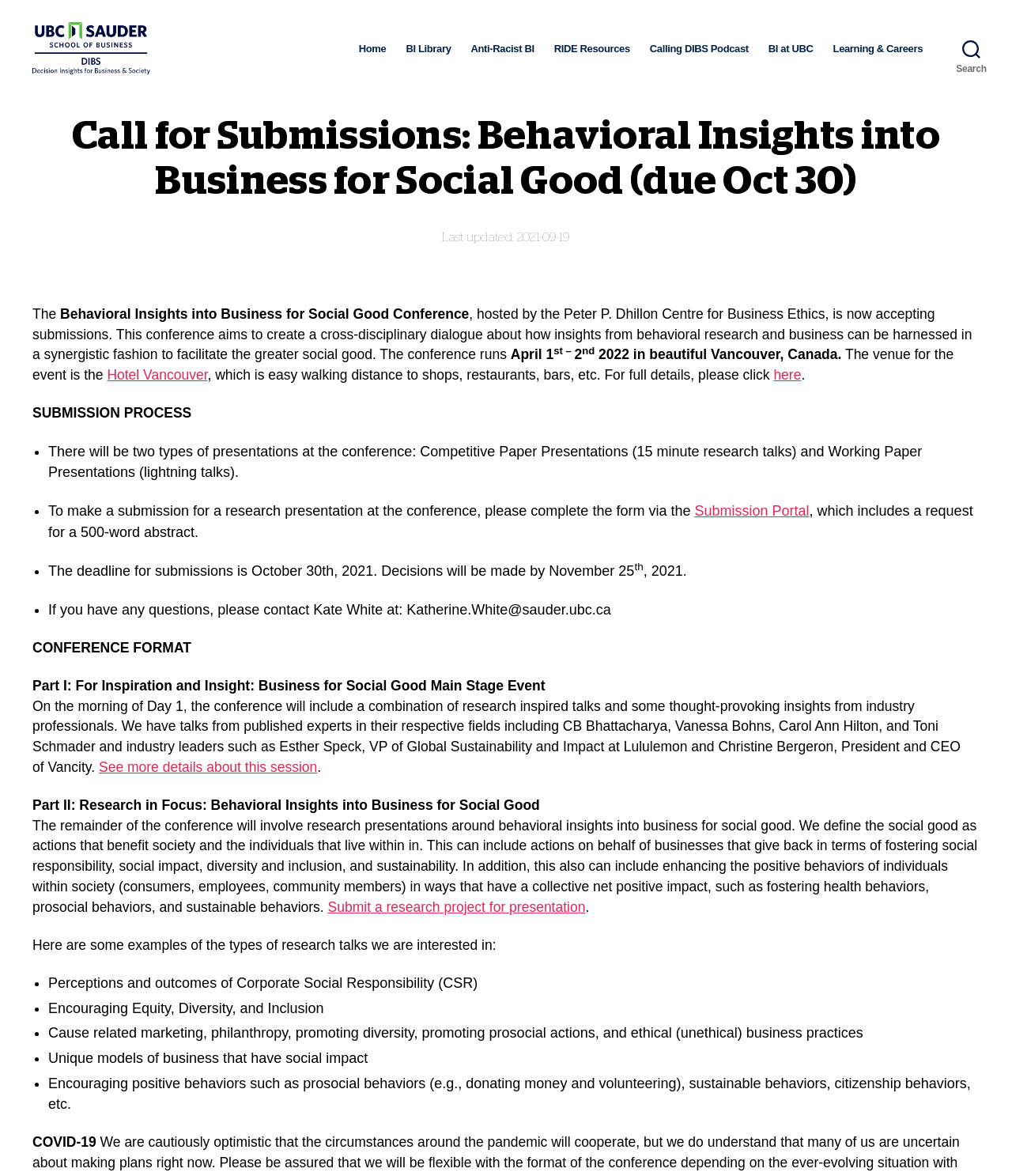Specify the bounding box coordinates for the region that must be clicked to perform the given instruction: "Subscribe to the newsletter".

None